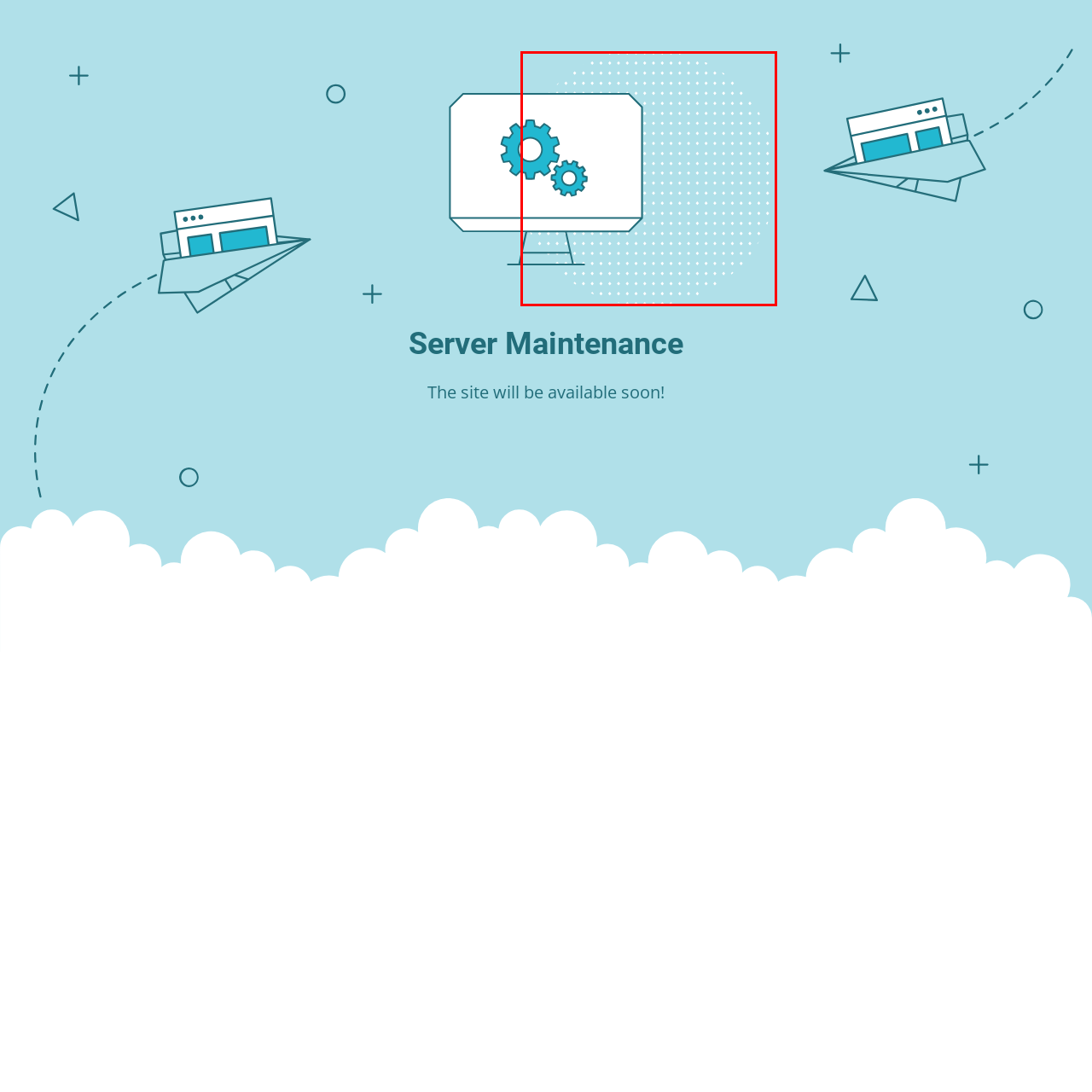Review the part of the image encased in the red box and give an elaborate answer to the question posed: What is the color of the gears on the board?

According to the caption, the two gears on the board are depicted in a striking turquoise color, which symbolizes movement and machinery.